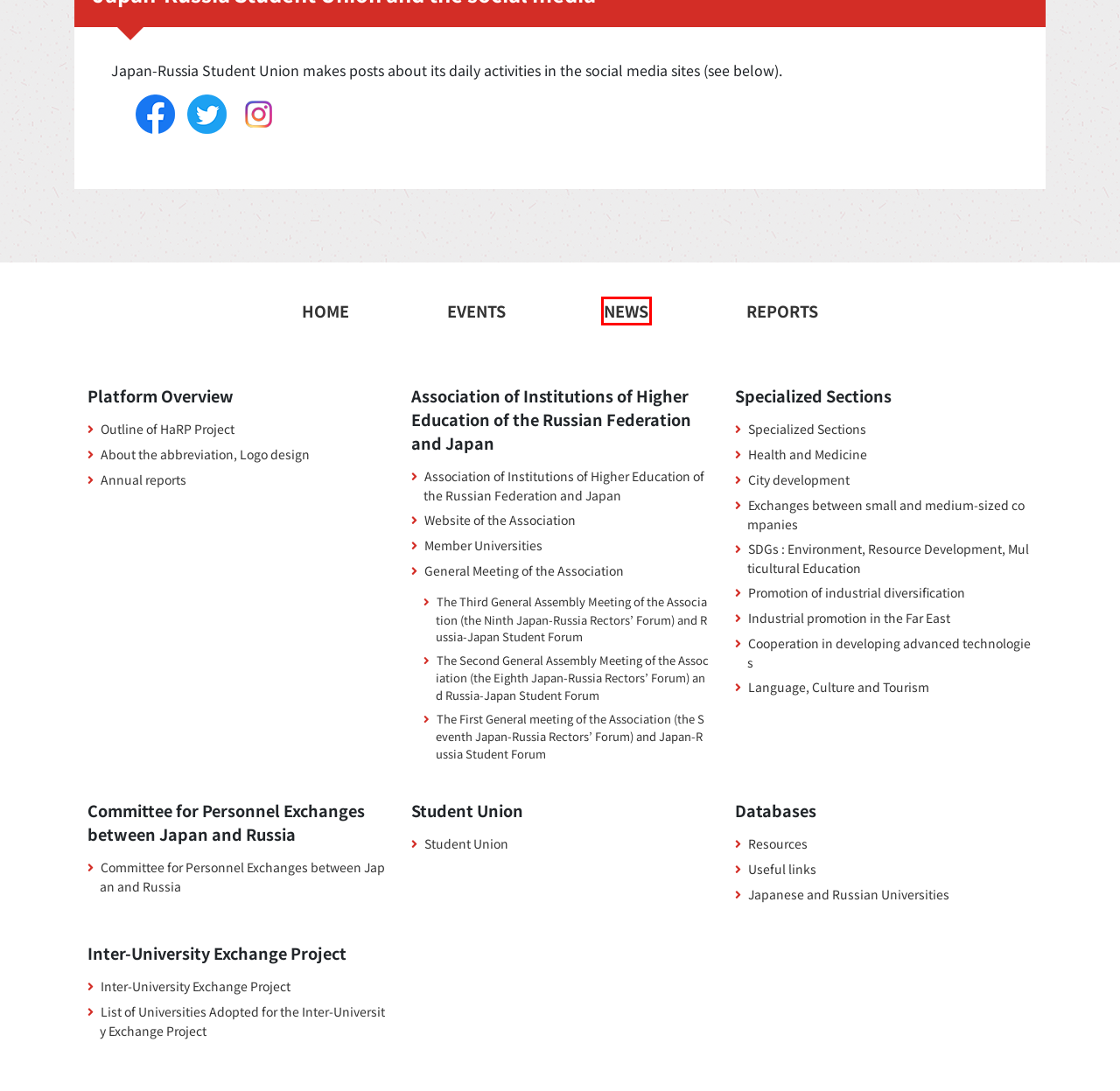Given a screenshot of a webpage with a red bounding box highlighting a UI element, determine which webpage description best matches the new webpage that appears after clicking the highlighted element. Here are the candidates:
A. Industrial promotion in the Far East – HaRP
B. List of Universities Adopted for the Inter-University Exchange Project – HaRP
C. Inter-University Exchange Project – HaRP
D. Health and Medicine – HaRP
E. City development – HaRP
F. Japanese and Russian Universities – HaRP
G. General Meeting of the Association – HaRP
H. NEWS English – HaRP

H